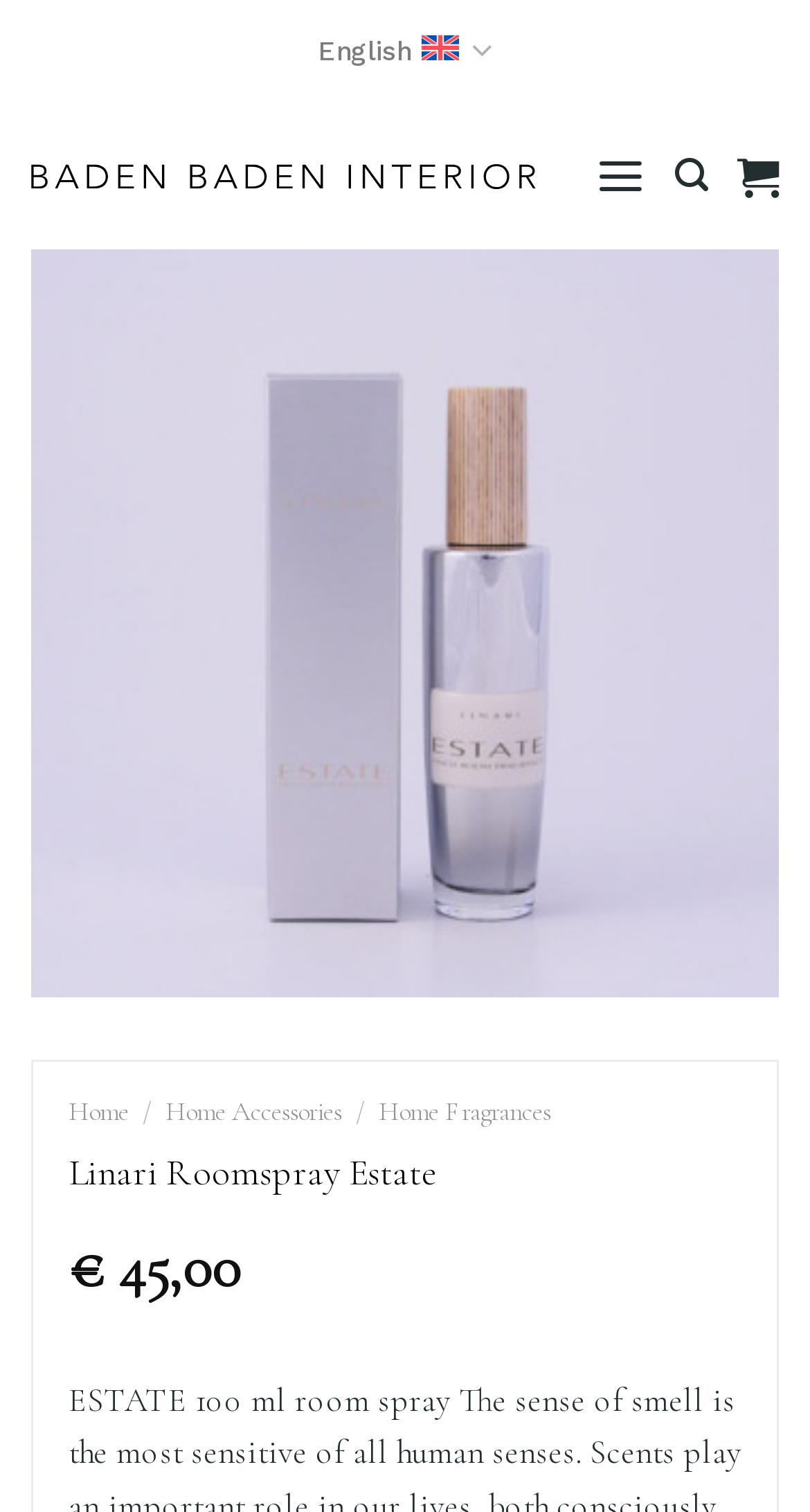Please specify the bounding box coordinates of the element that should be clicked to execute the given instruction: 'Open the menu'. Ensure the coordinates are four float numbers between 0 and 1, expressed as [left, top, right, bottom].

[0.735, 0.083, 0.797, 0.151]